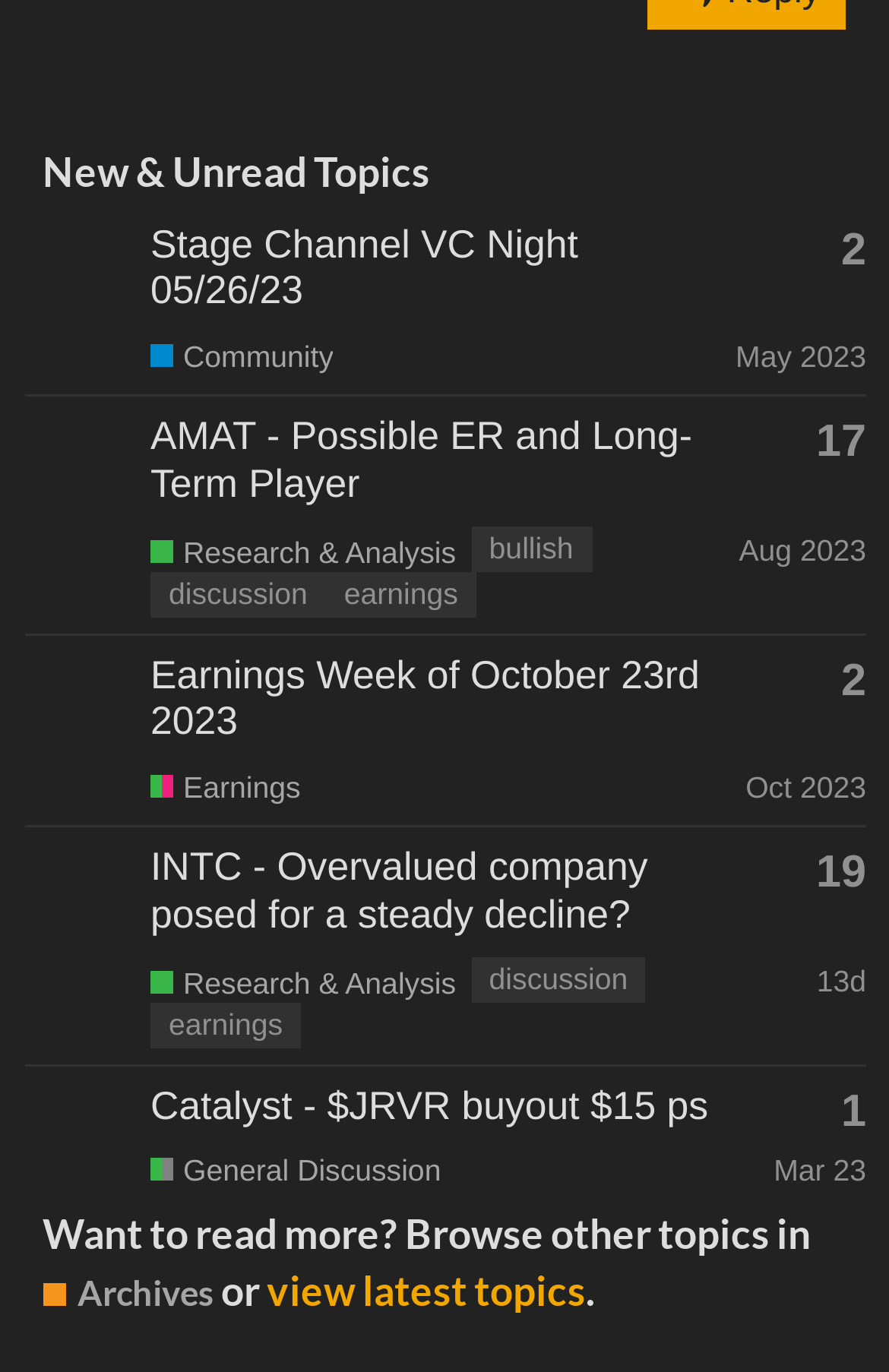Pinpoint the bounding box coordinates of the clickable area needed to execute the instruction: "Check profile of Fllwoman". The coordinates should be specified as four float numbers between 0 and 1, i.e., [left, top, right, bottom].

[0.028, 0.185, 0.151, 0.214]